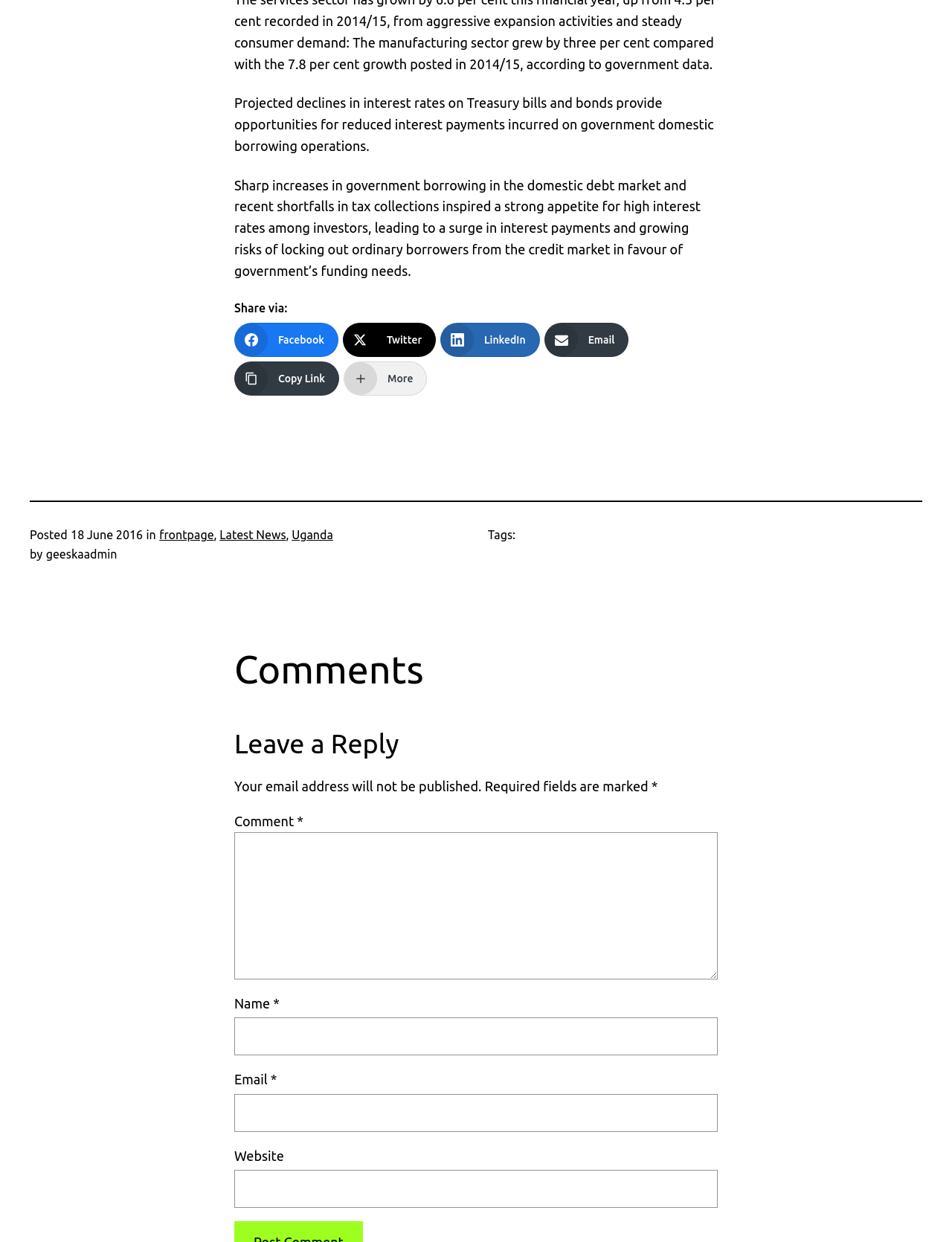Determine the bounding box coordinates of the region I should click to achieve the following instruction: "Share on Facebook". Ensure the bounding box coordinates are four float numbers between 0 and 1, i.e., [left, top, right, bottom].

[0.246, 0.26, 0.355, 0.287]